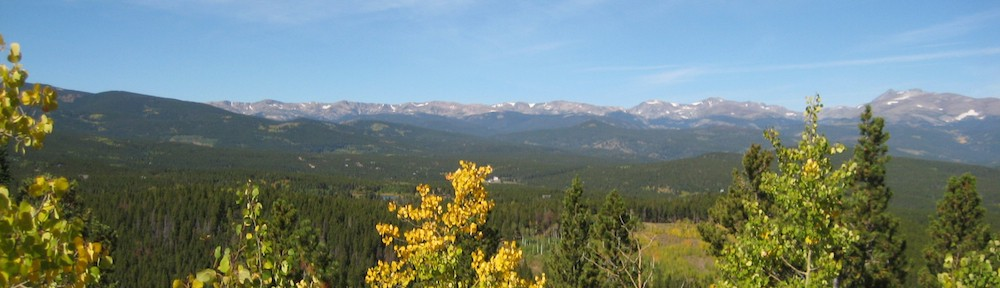What is the mood evoked by the image?
Based on the image, answer the question in a detailed manner.

The caption states that the image 'evokes a sense of tranquility and connection to the great outdoors', suggesting that the mood evoked by the image is one of peace and calmness.